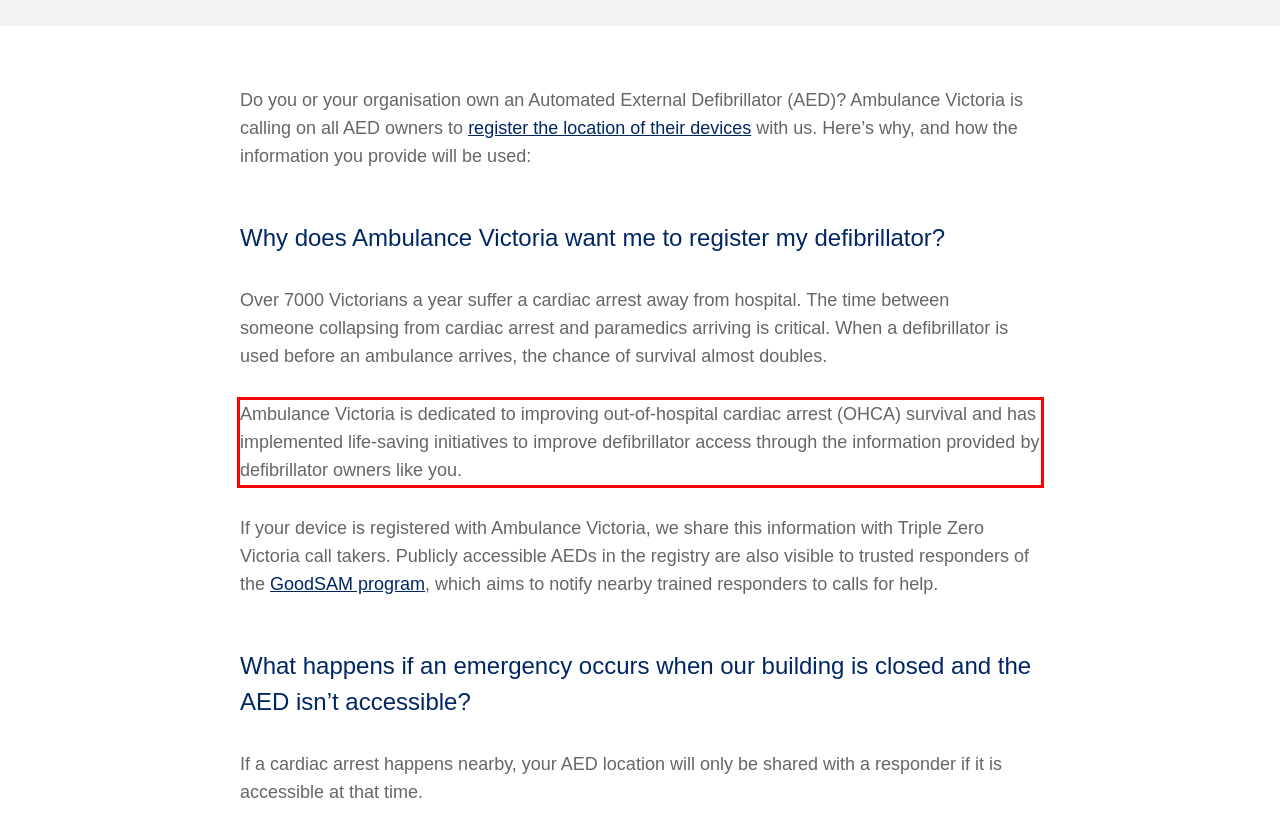Please examine the screenshot of the webpage and read the text present within the red rectangle bounding box.

Ambulance Victoria is dedicated to improving out-of-hospital cardiac arrest (OHCA) survival and has implemented life-saving initiatives to improve defibrillator access through the information provided by defibrillator owners like you.